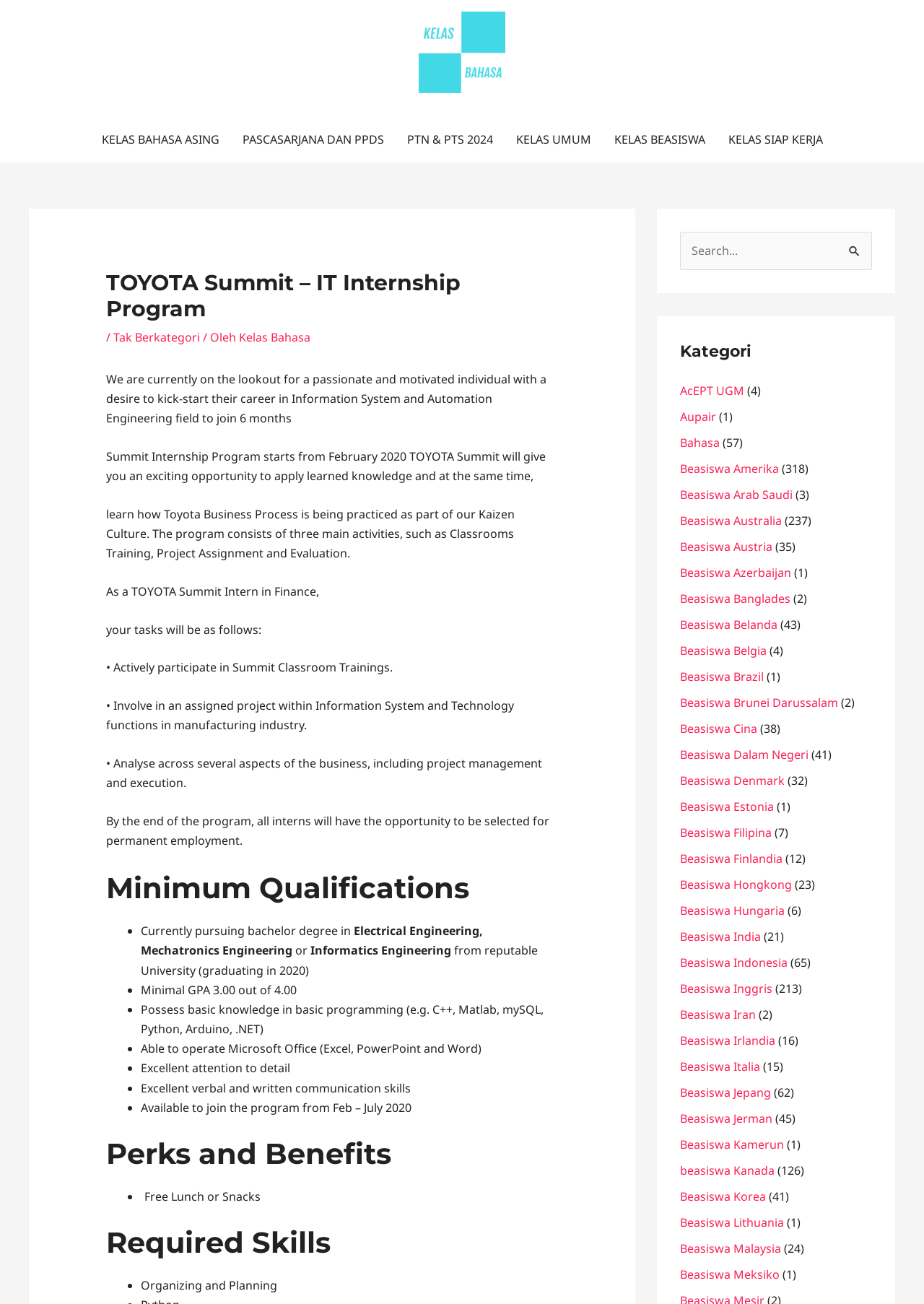Refer to the image and answer the question with as much detail as possible: What is one of the minimum qualifications for the internship program?

The minimum qualifications for the internship program can be found in the section 'Minimum Qualifications' which lists several qualifications, including a minimal GPA of 3.00 out of 4.00.